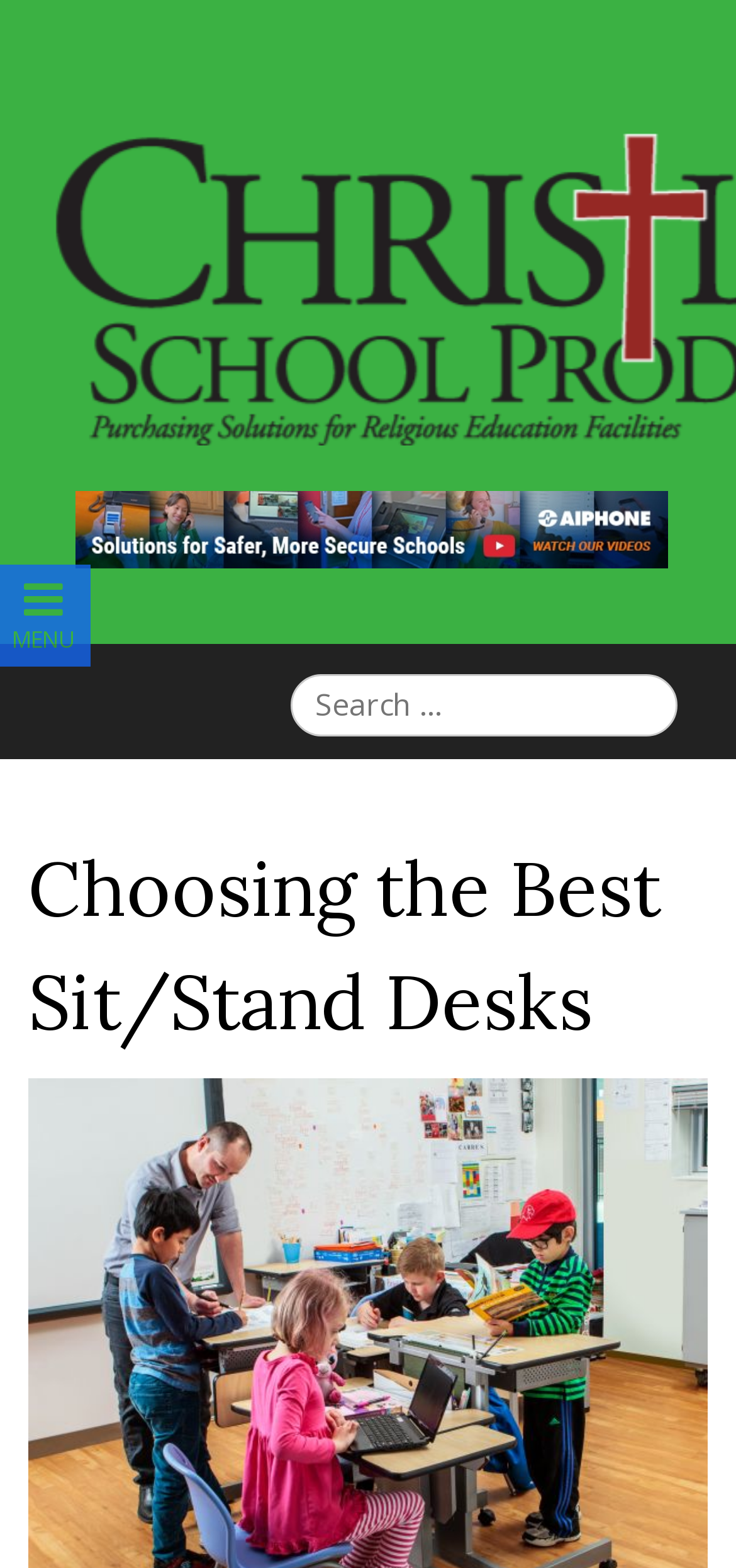What is the title or heading displayed on the webpage?

Choosing the Best Sit/Stand Desks